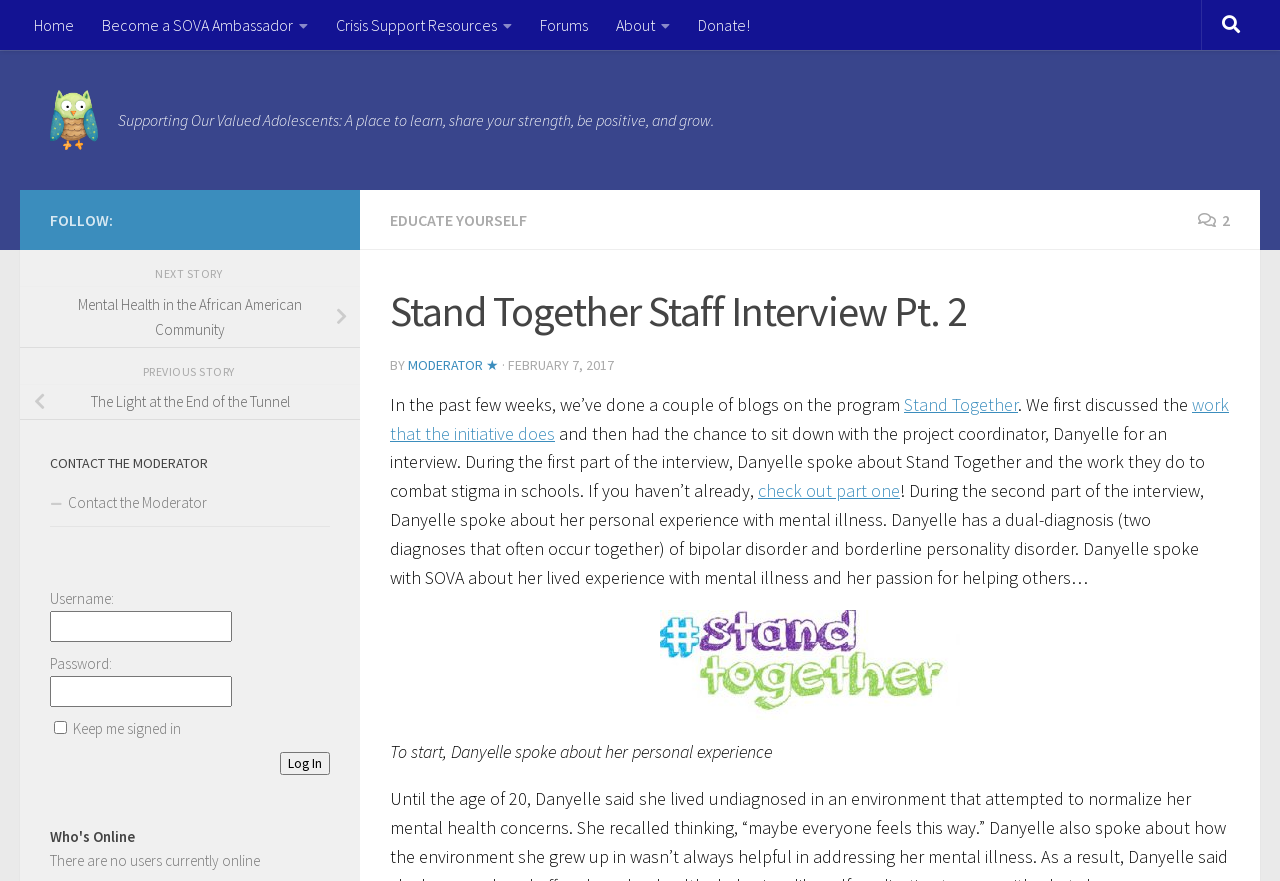Please identify the bounding box coordinates of the element on the webpage that should be clicked to follow this instruction: "Click on the 'Home' link". The bounding box coordinates should be given as four float numbers between 0 and 1, formatted as [left, top, right, bottom].

[0.016, 0.0, 0.069, 0.057]